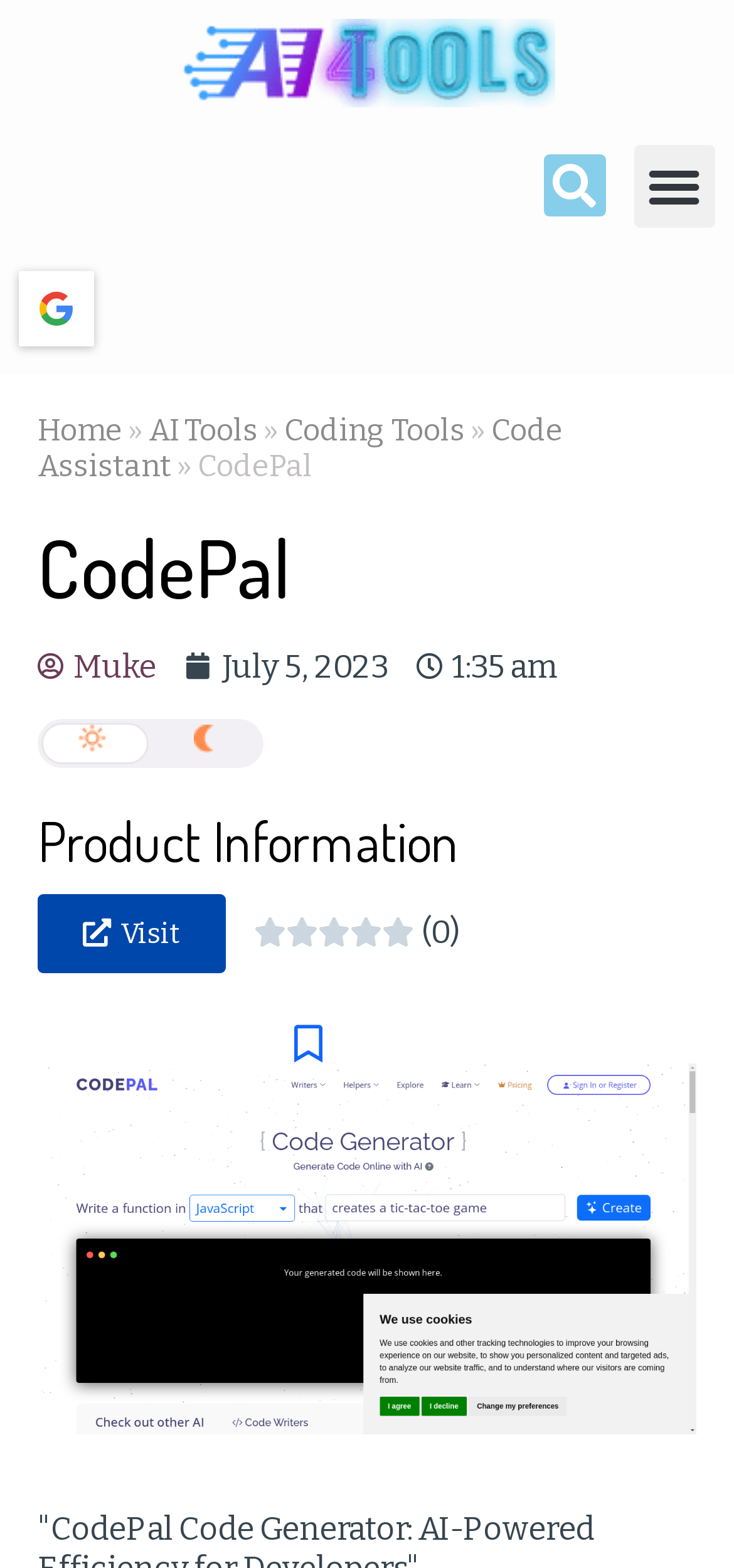Identify the bounding box coordinates for the element that needs to be clicked to fulfill this instruction: "Click the Login button". Provide the coordinates in the format of four float numbers between 0 and 1: [left, top, right, bottom].

[0.026, 0.172, 0.128, 0.22]